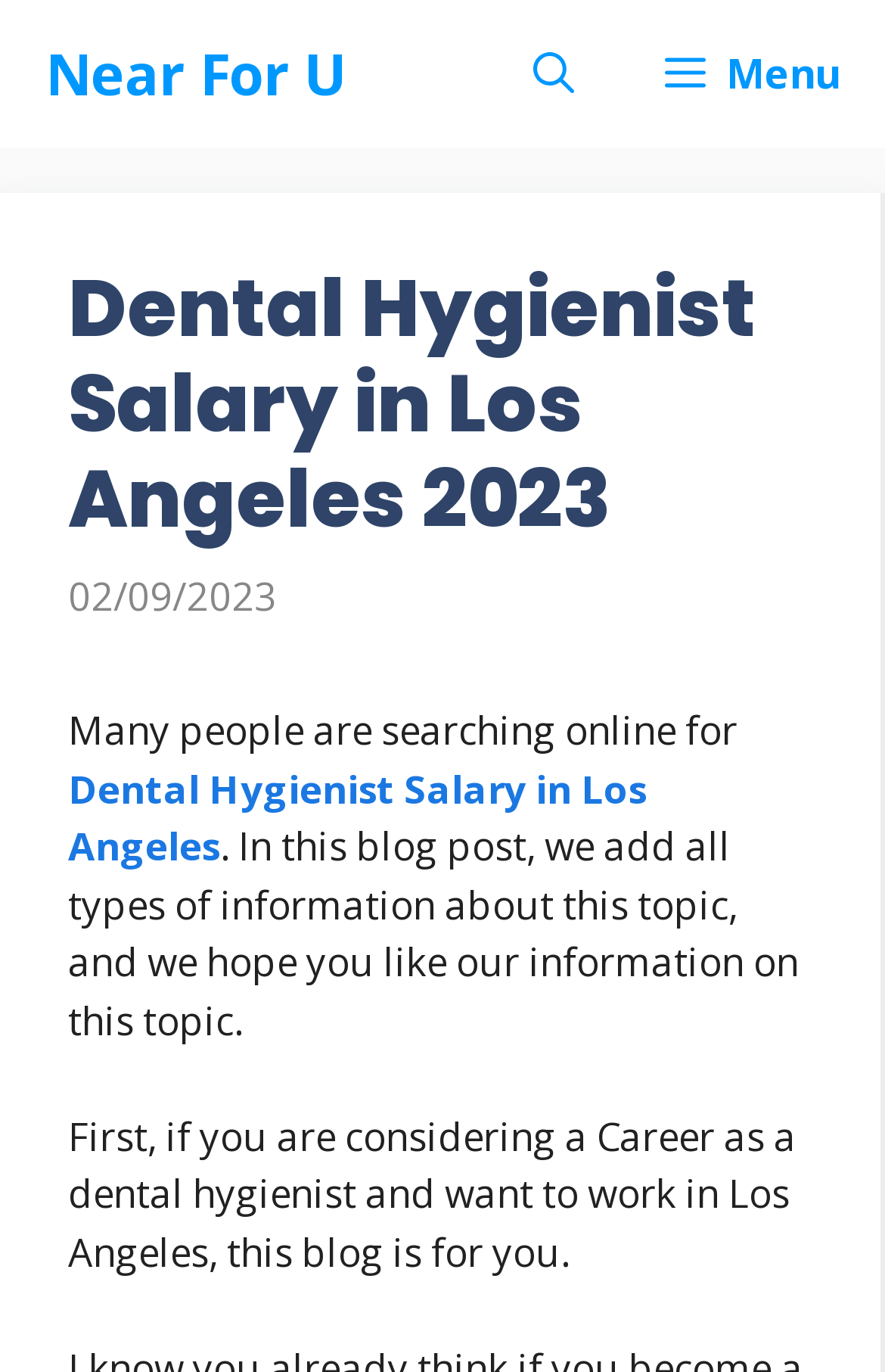Answer the question with a single word or phrase: 
Is the menu button expanded?

False